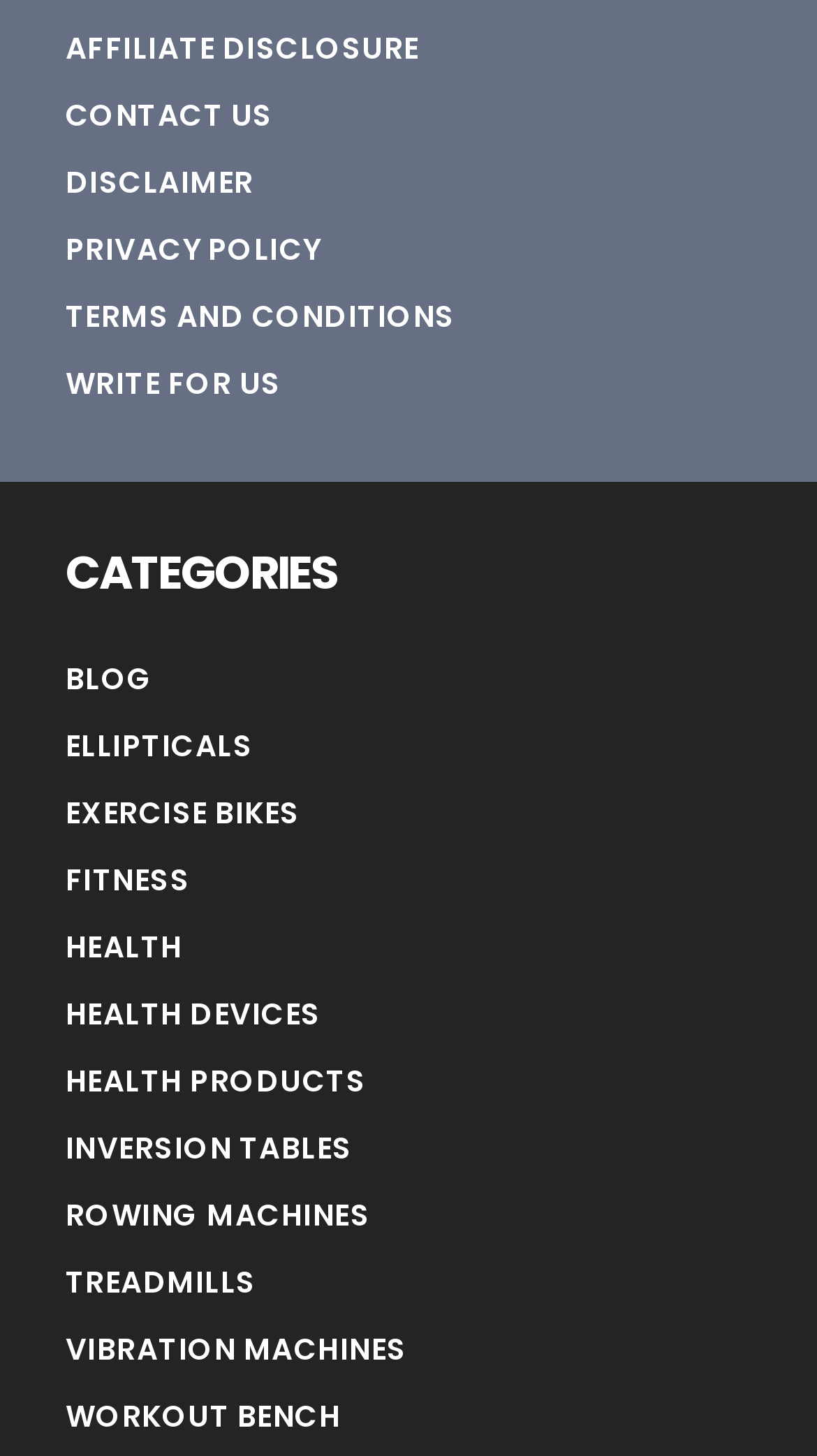Give a concise answer of one word or phrase to the question: 
Are there any exercise bike categories?

Yes